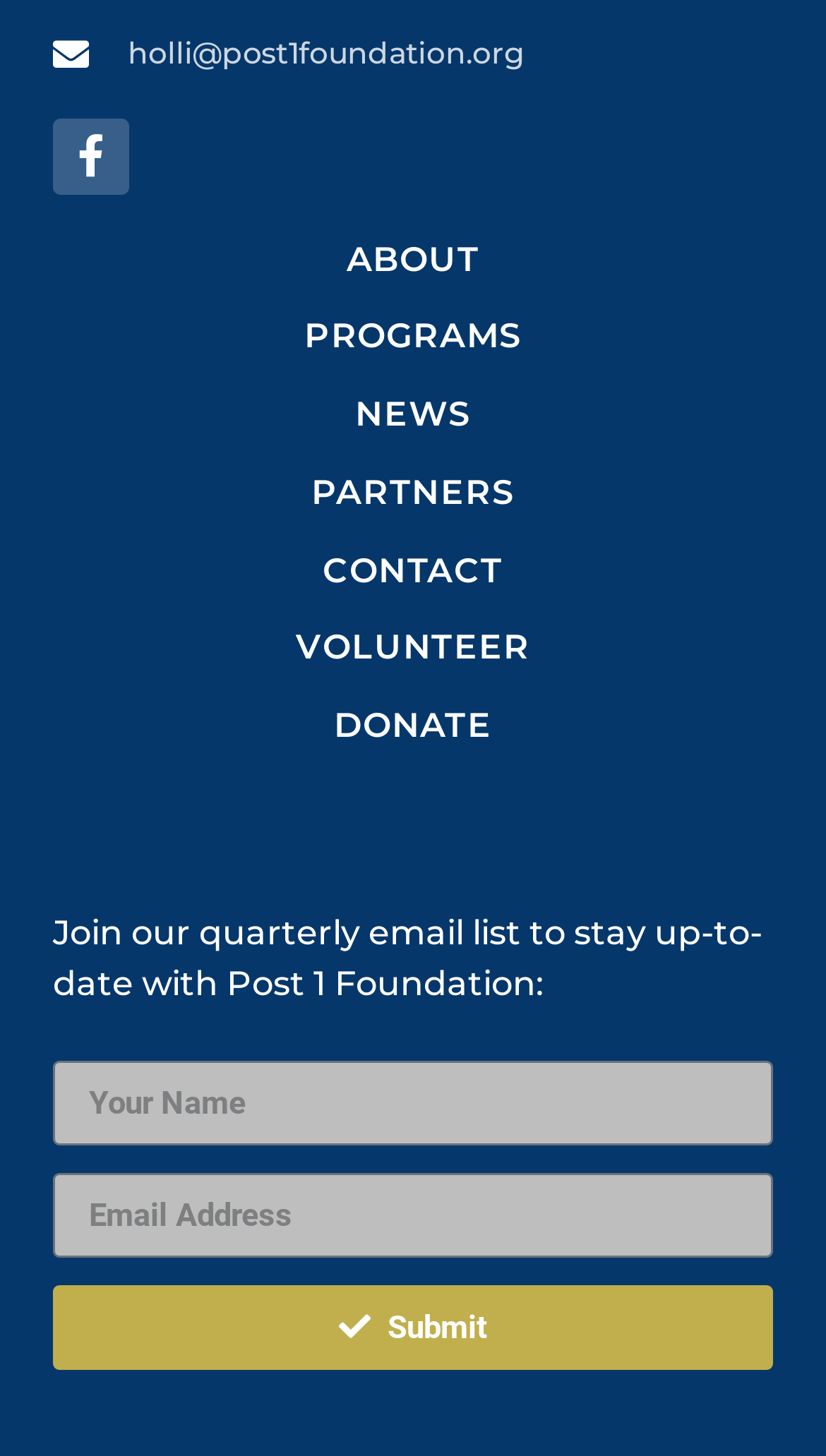Locate the bounding box coordinates of the area that needs to be clicked to fulfill the following instruction: "Check services and information". The coordinates should be in the format of four float numbers between 0 and 1, namely [left, top, right, bottom].

None